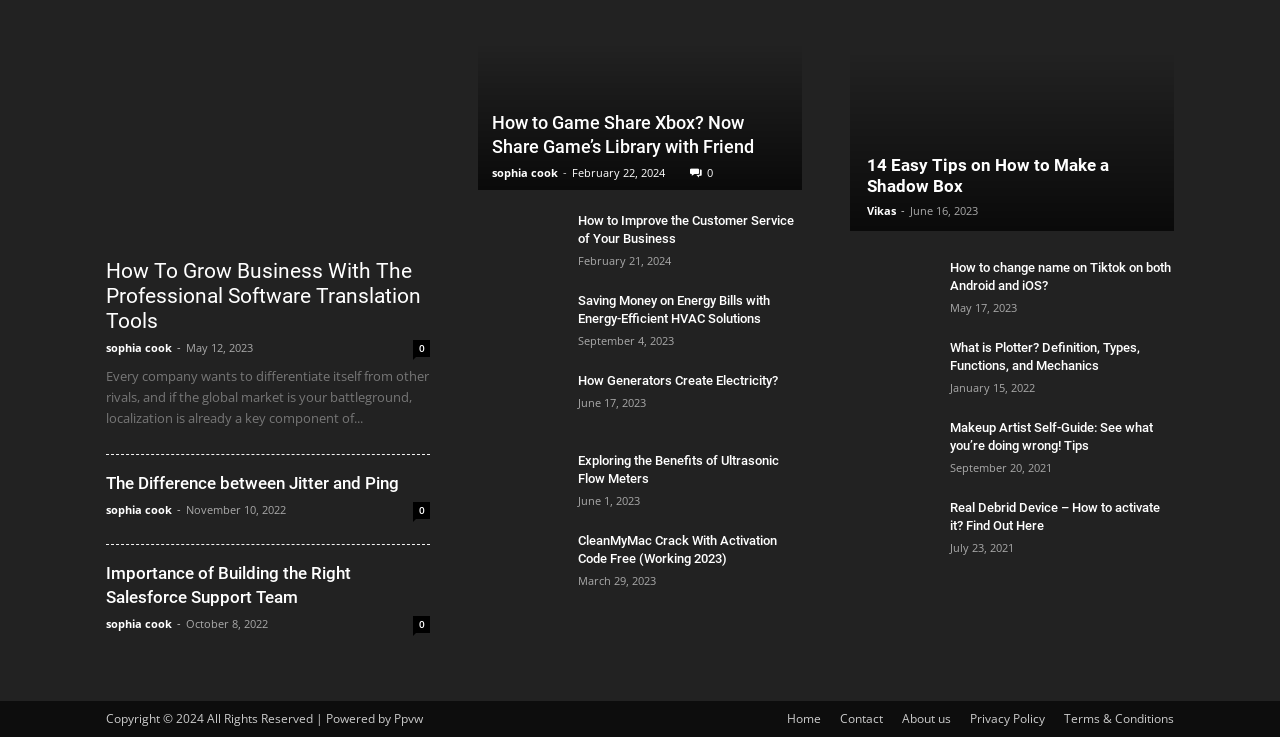What is the topic of the last article?
Answer the question with just one word or phrase using the image.

What is plotter